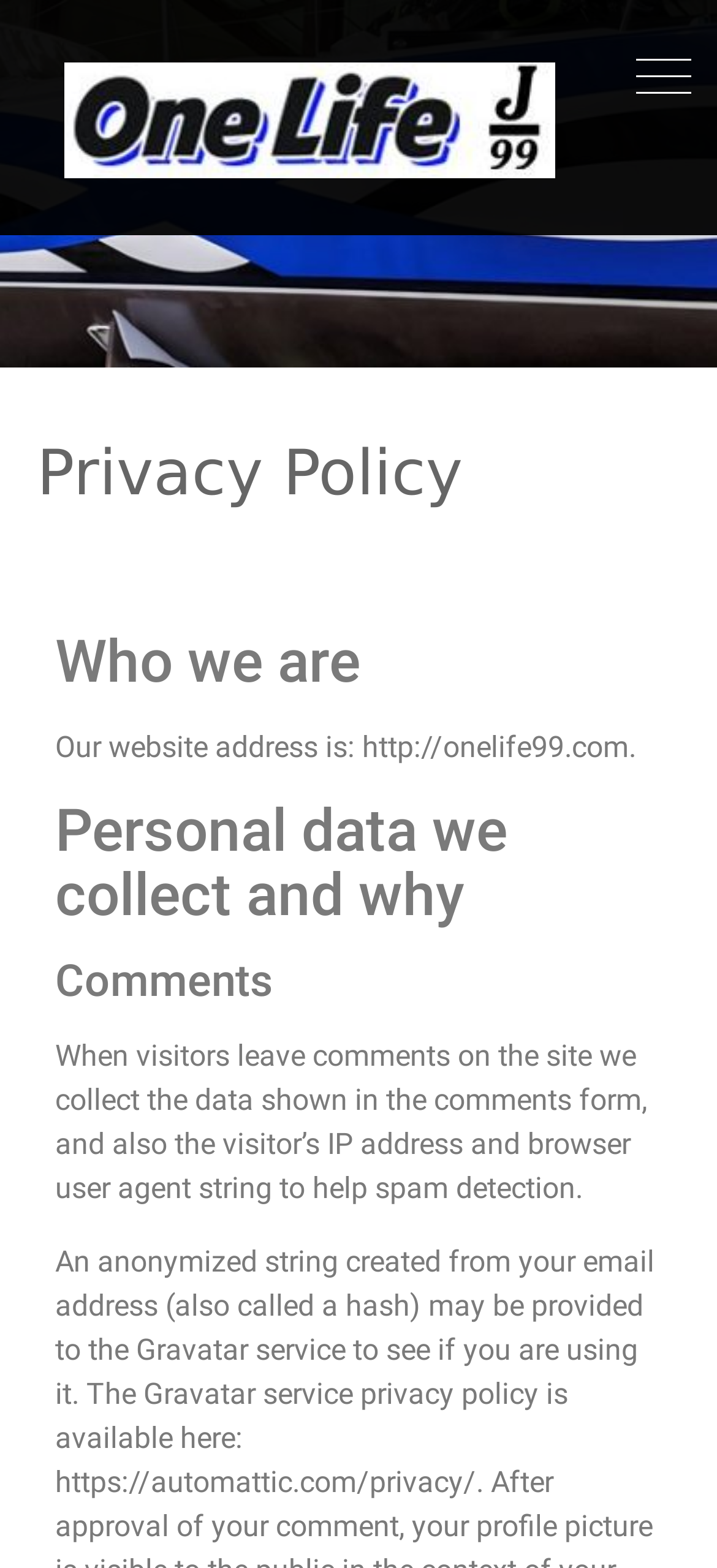Answer with a single word or phrase: 
What is the image above the 'Privacy Policy' heading?

USA-26 One Life J/99 logo